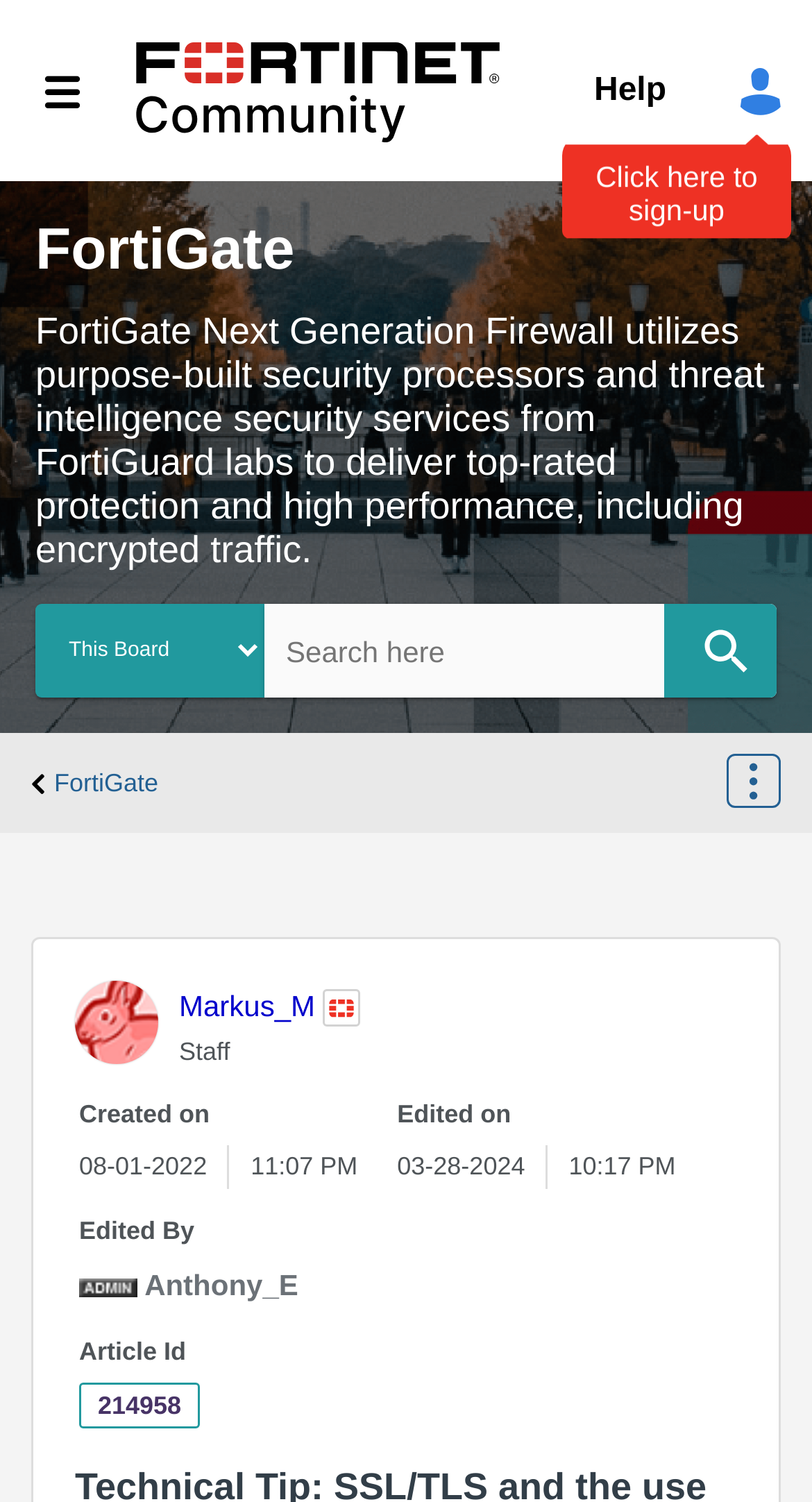Specify the bounding box coordinates of the area that needs to be clicked to achieve the following instruction: "Search for something".

[0.327, 0.403, 0.956, 0.465]